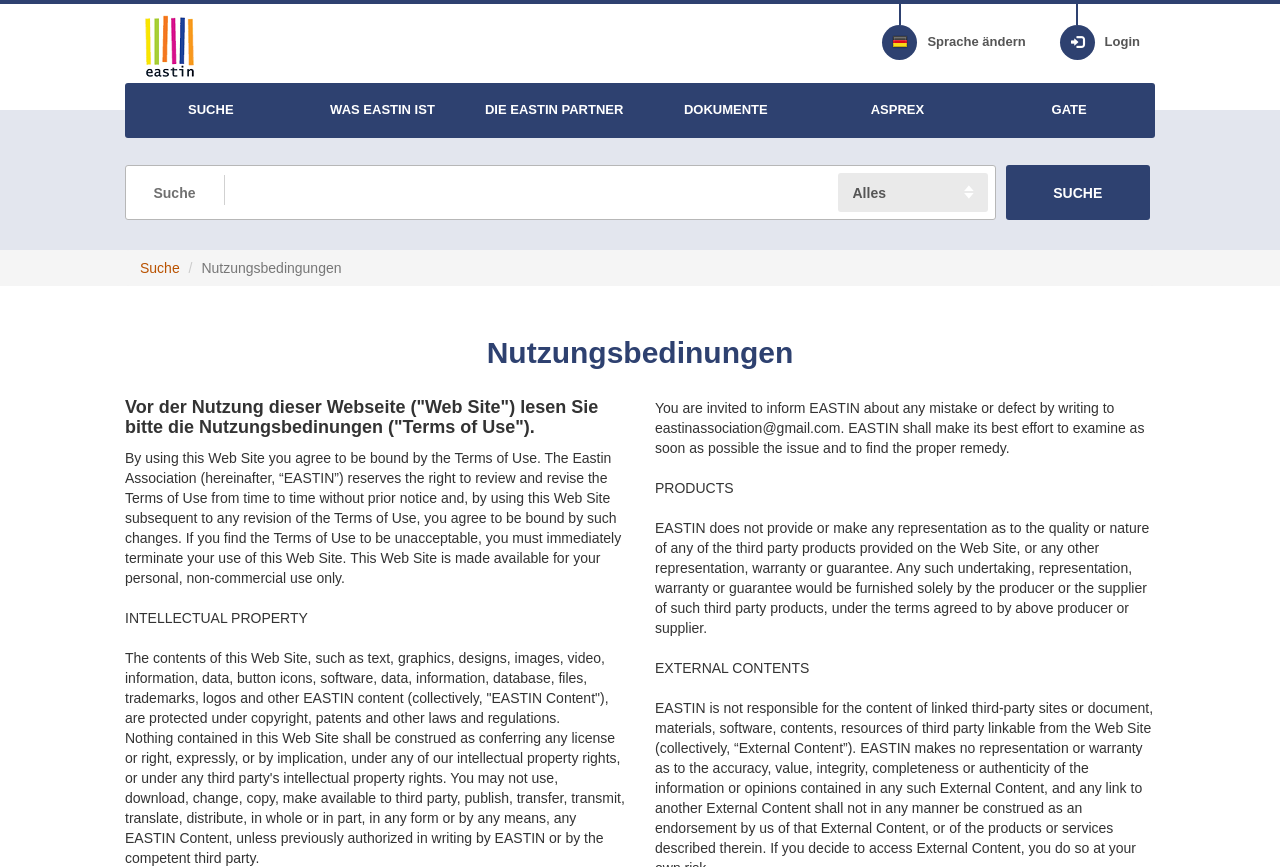Can you specify the bounding box coordinates for the region that should be clicked to fulfill this instruction: "Read the recent post about Erectile Dysfunction Treatment".

None